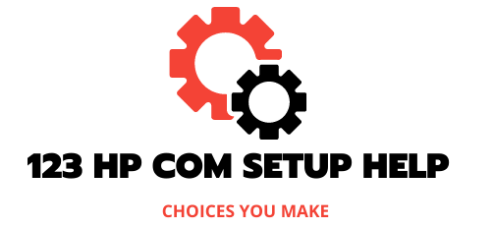Respond with a single word or phrase:
What is the theme emphasized below the logo?

Empowerment and decision-making